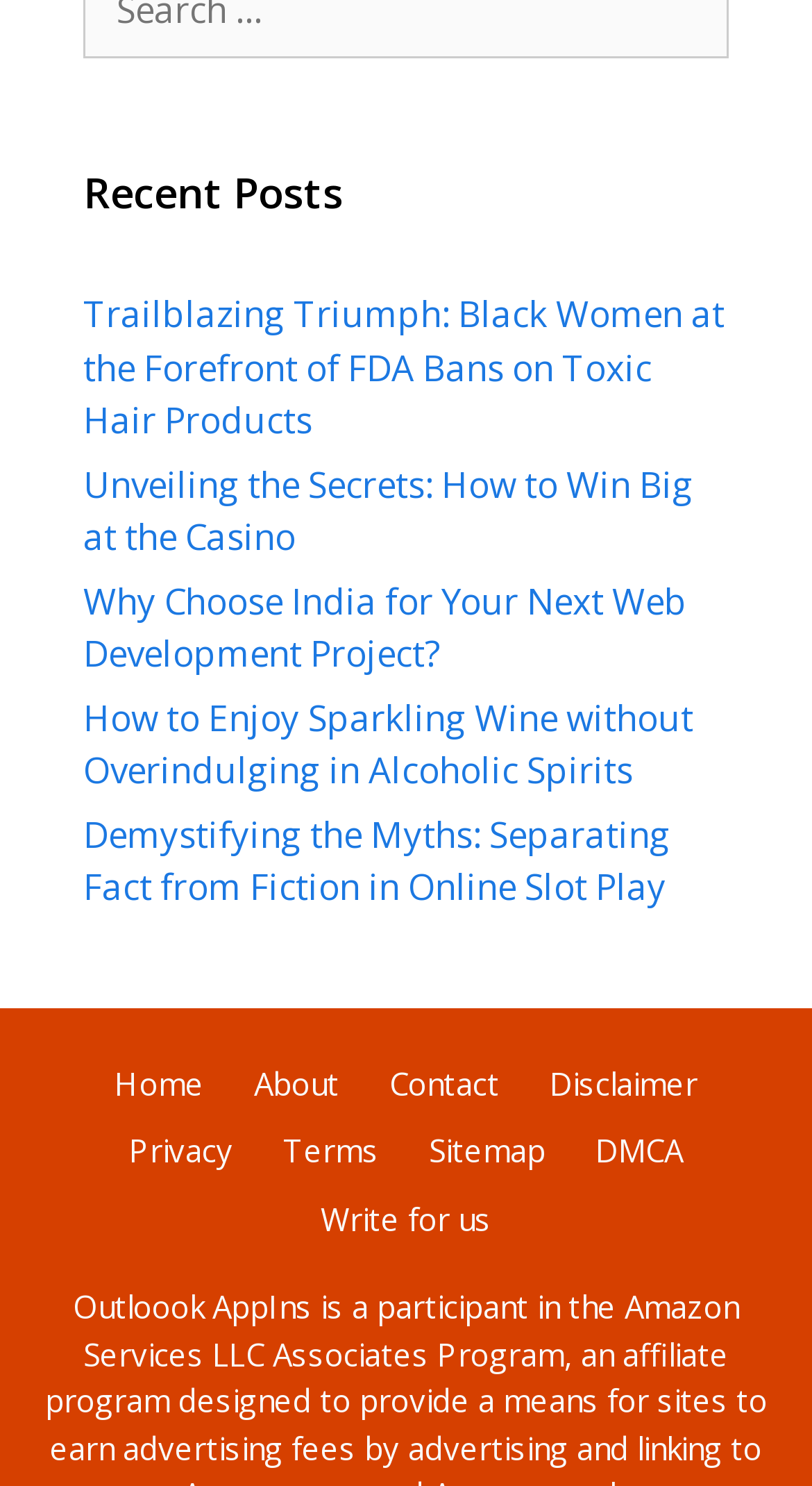Can you show the bounding box coordinates of the region to click on to complete the task described in the instruction: "Visit the Home page"?

[0.141, 0.715, 0.251, 0.743]